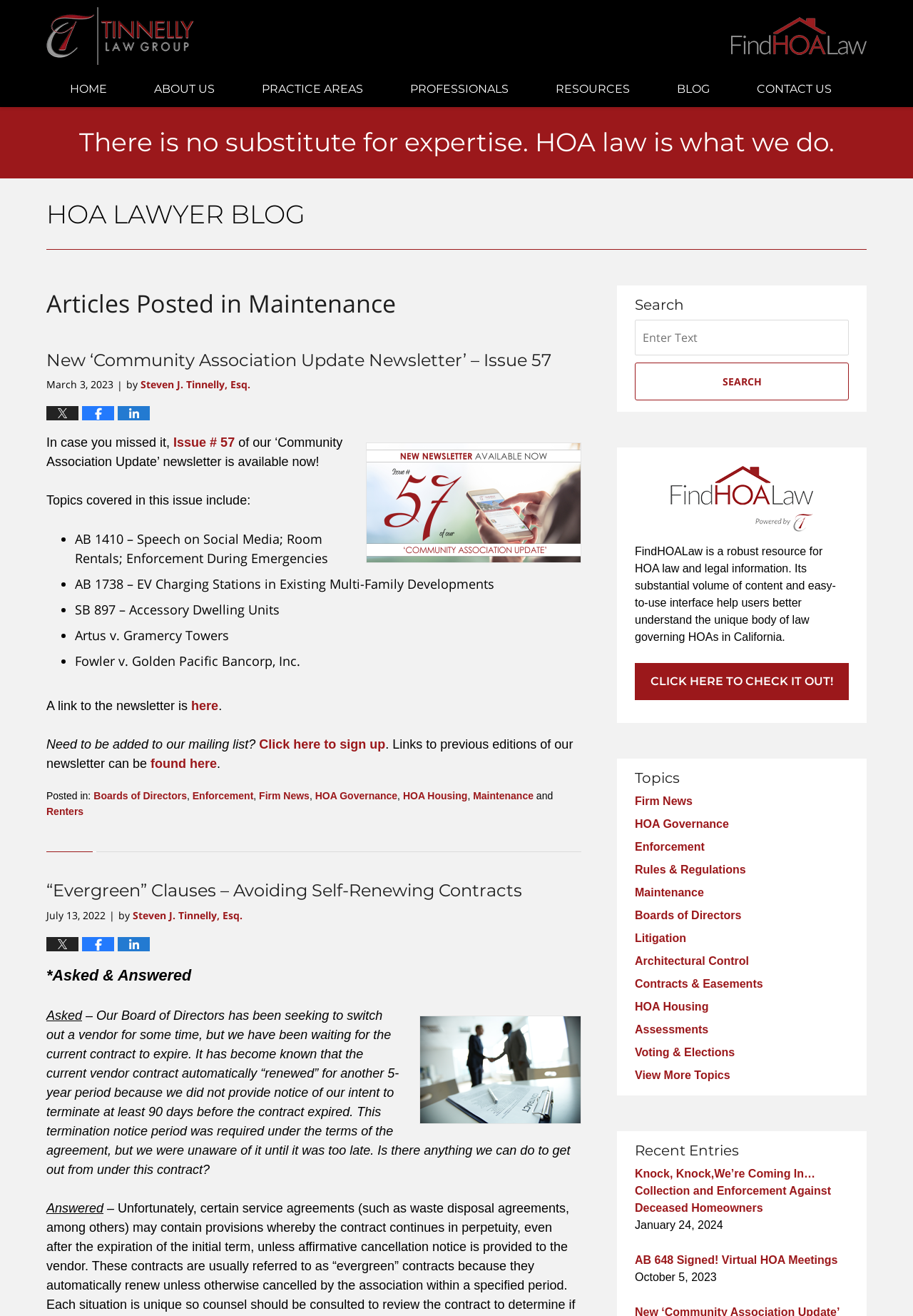Please indicate the bounding box coordinates of the element's region to be clicked to achieve the instruction: "Click on 'here' to access the newsletter". Provide the coordinates as four float numbers between 0 and 1, i.e., [left, top, right, bottom].

[0.209, 0.531, 0.239, 0.542]